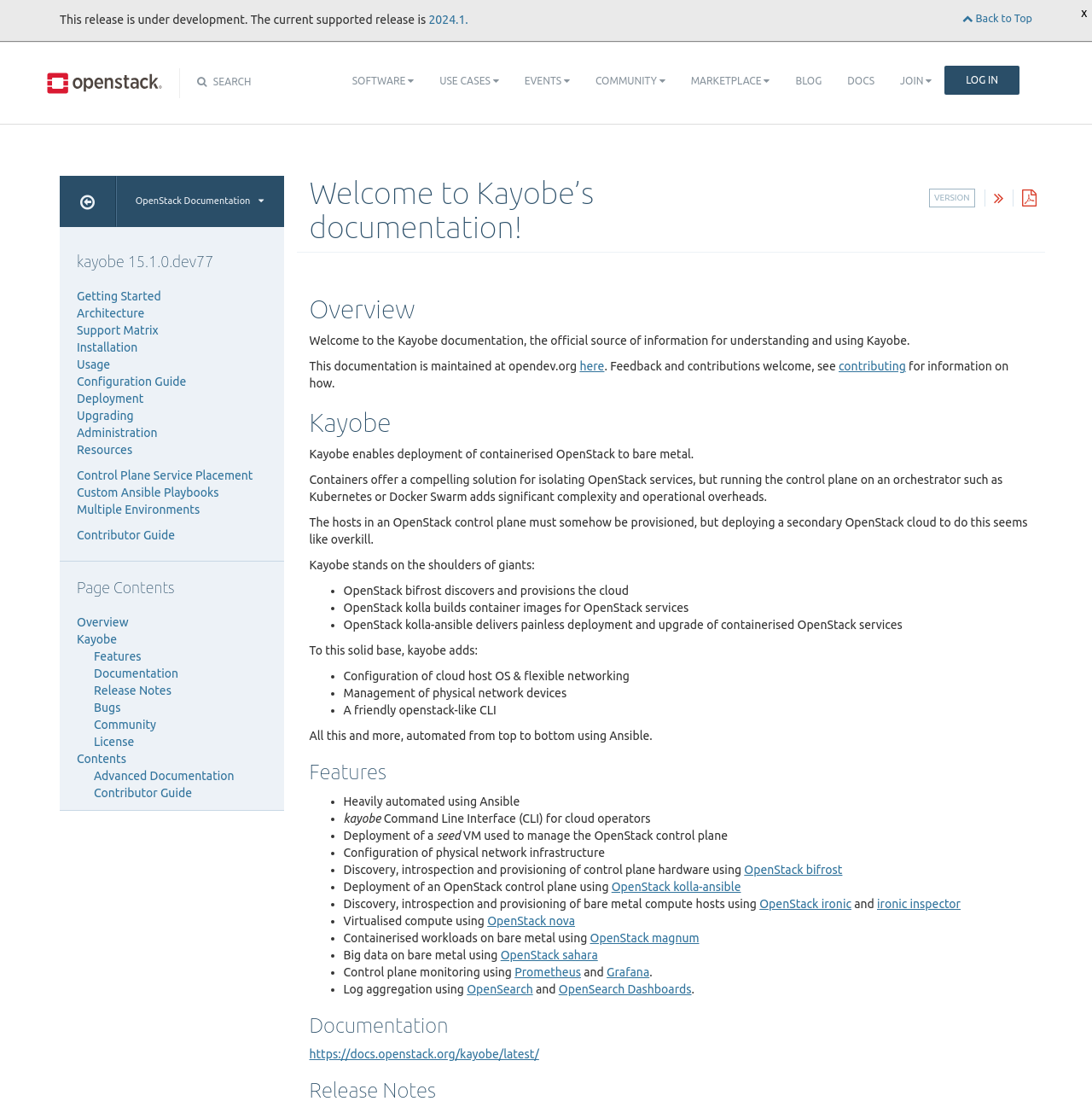What is the headline of the webpage?

Welcome to Kayobe’s documentation!